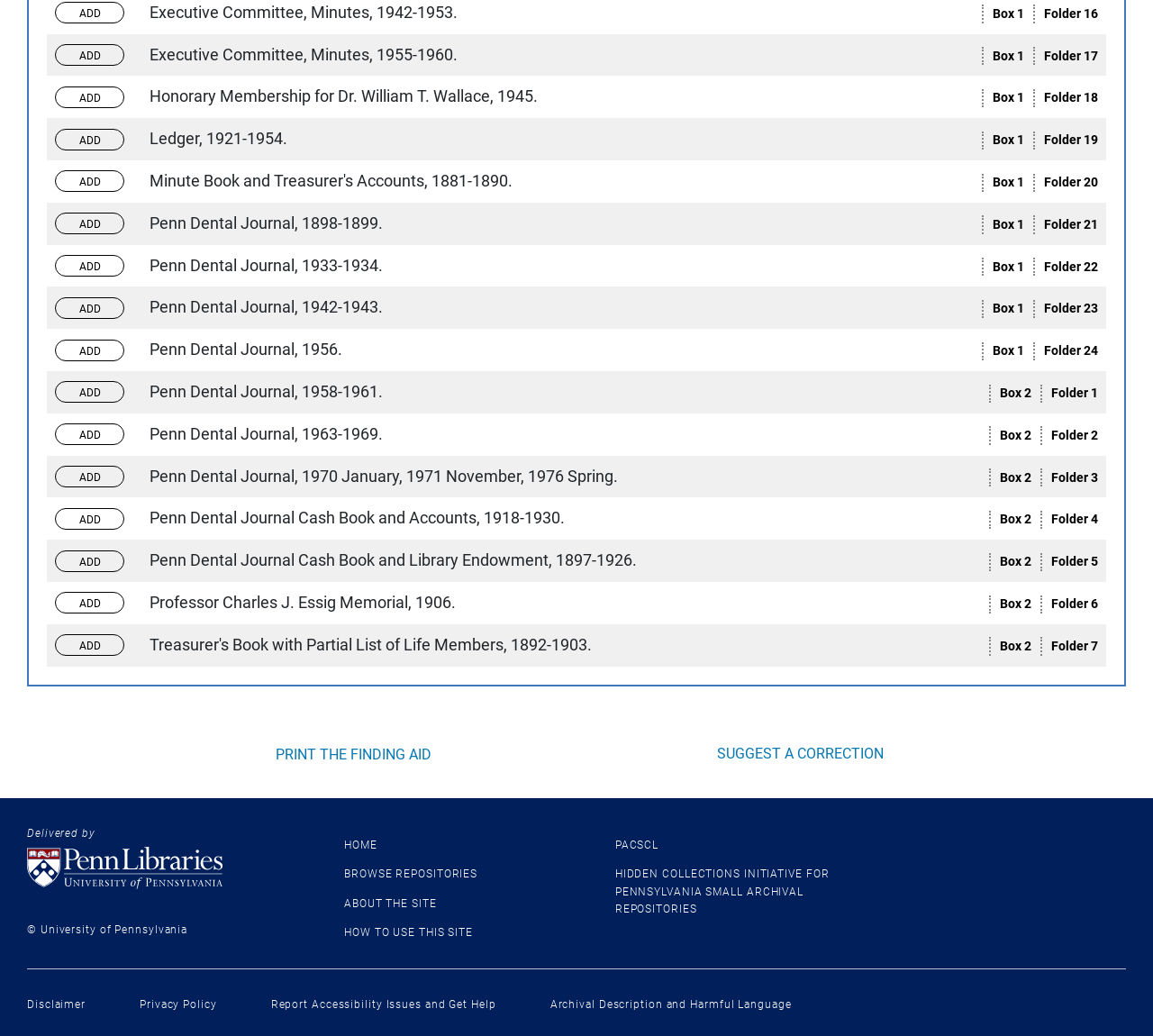Could you indicate the bounding box coordinates of the region to click in order to complete this instruction: "Click the PROJECTS link".

None